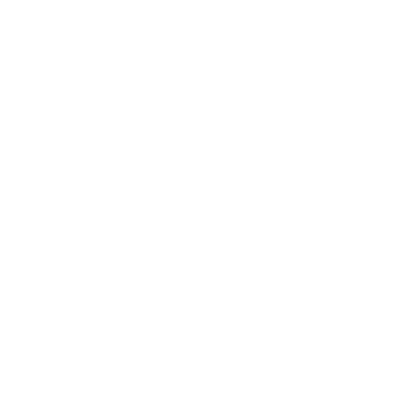Elaborate on the contents of the image in a comprehensive manner.

The image likely represents a product related to the "Level 4 Year Pack – American – Guides," focusing on classic and contemporary American literature. It showcases titles from renowned authors, including "The Acts of King Arthur and His Noble Knights" and possibly other significant works like "The Great Gatsby" and "A Separate Peace." Accompanied by a brief description emphasizing the selection of American literary classics, the product is priced at $140.00 and includes materials suitable for grades 9-12. The image highlights the educational value of the literature pack, making it a valuable resource for students and educators alike.